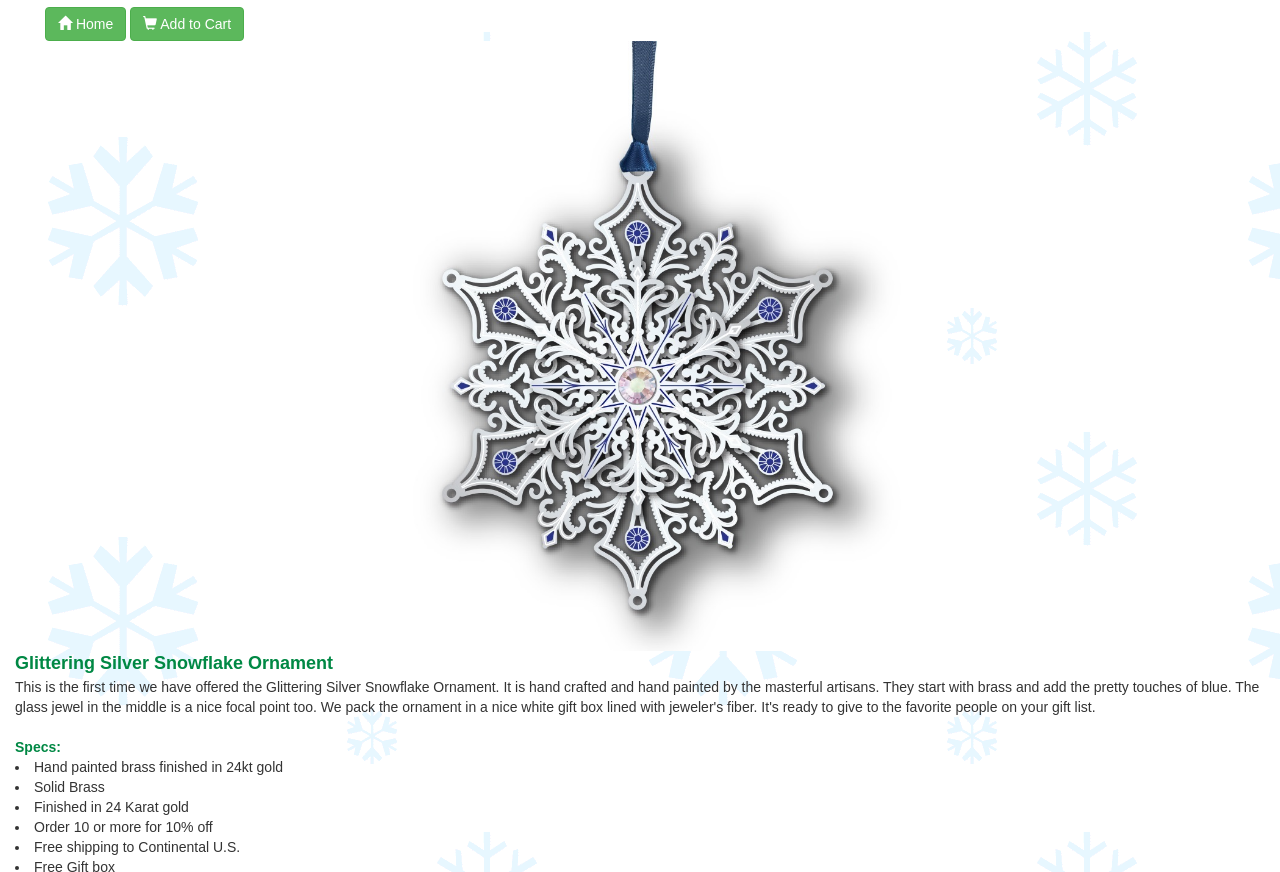Find the bounding box of the UI element described as: "Add to Cart". The bounding box coordinates should be given as four float values between 0 and 1, i.e., [left, top, right, bottom].

[0.102, 0.008, 0.191, 0.047]